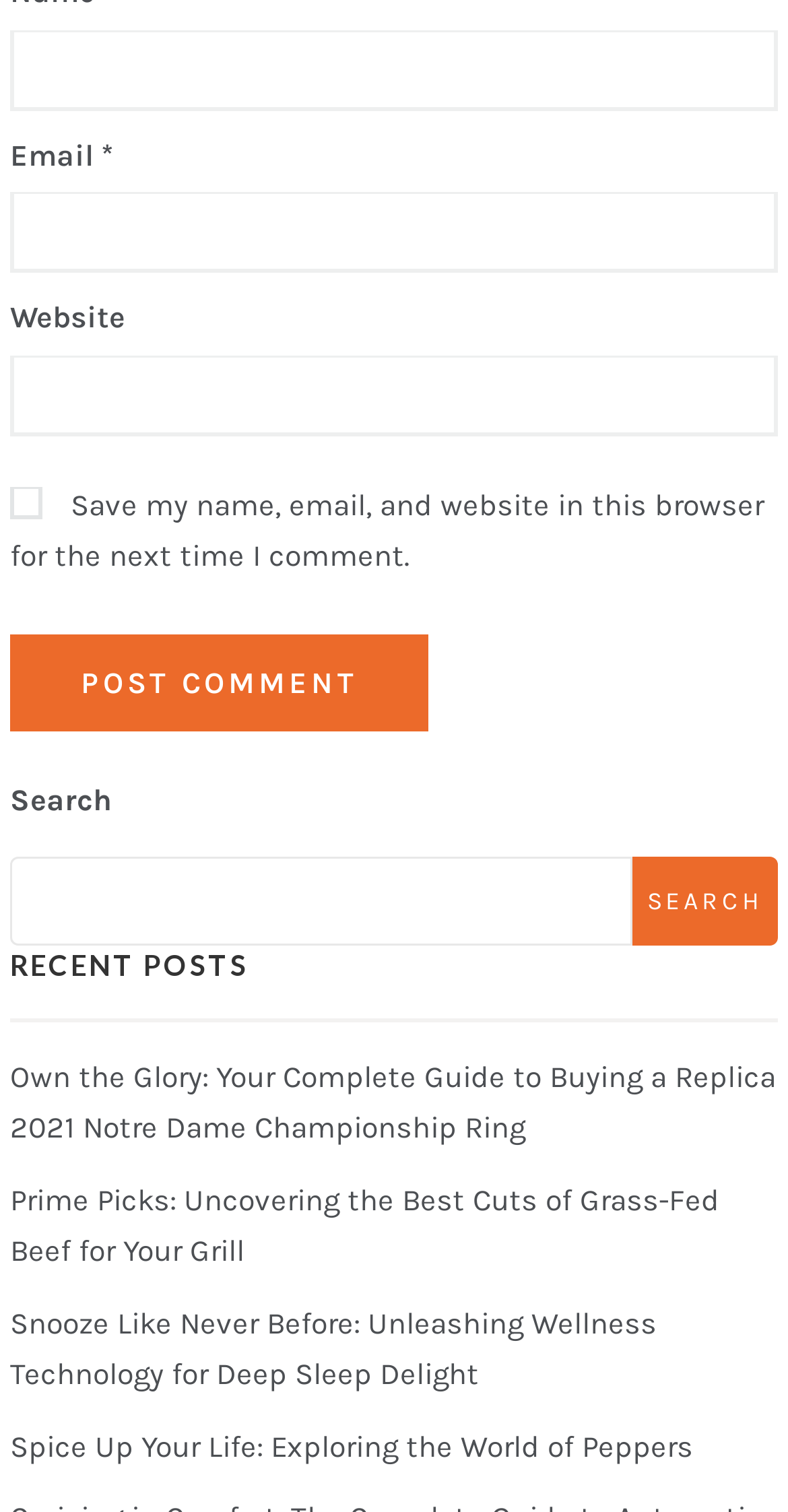Identify the bounding box for the described UI element. Provide the coordinates in (top-left x, top-left y, bottom-right x, bottom-right y) format with values ranging from 0 to 1: Search

[0.801, 0.567, 0.987, 0.625]